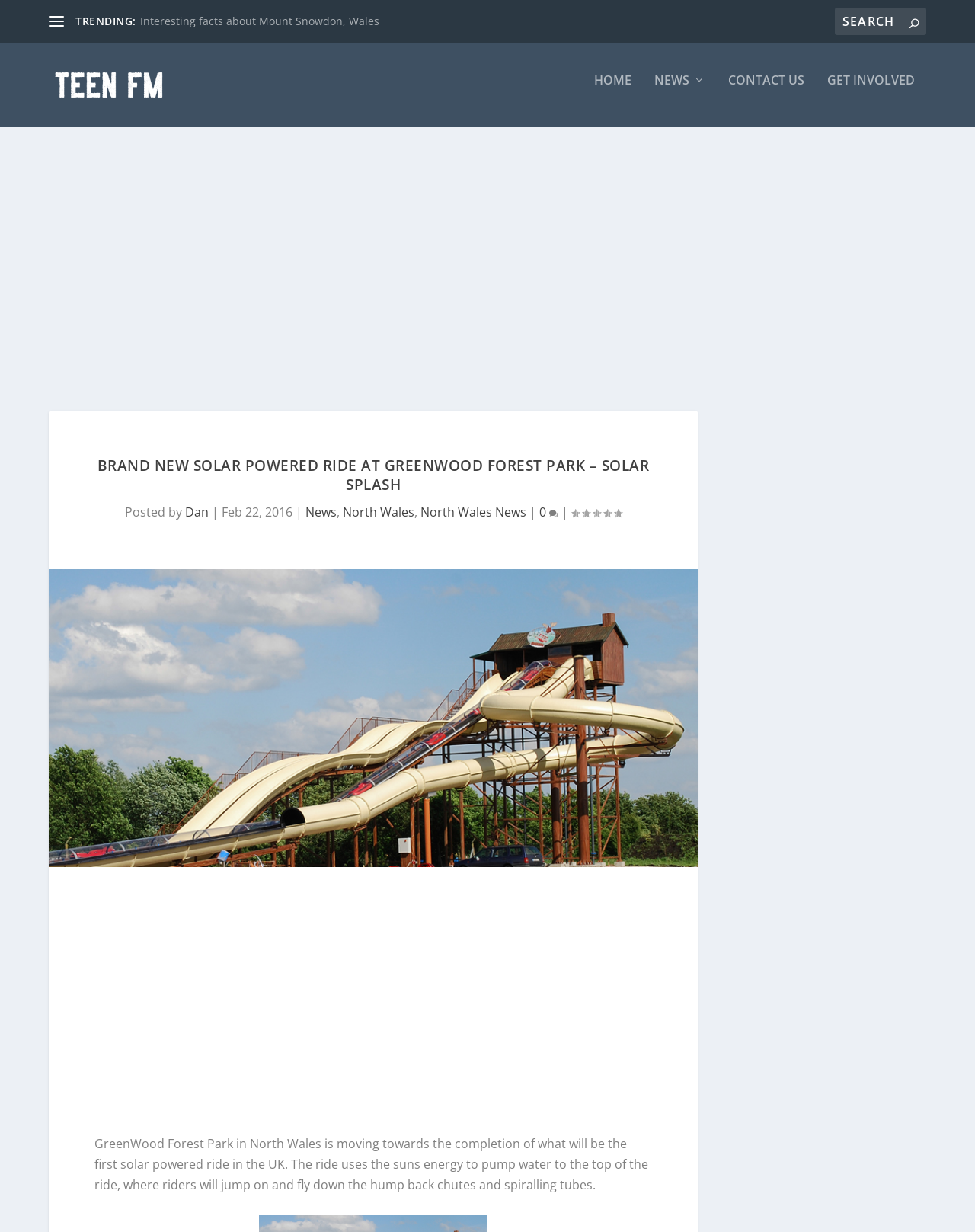Please specify the bounding box coordinates of the clickable region to carry out the following instruction: "Read more about Solar Splash". The coordinates should be four float numbers between 0 and 1, in the format [left, top, right, bottom].

[0.097, 0.362, 0.669, 0.399]